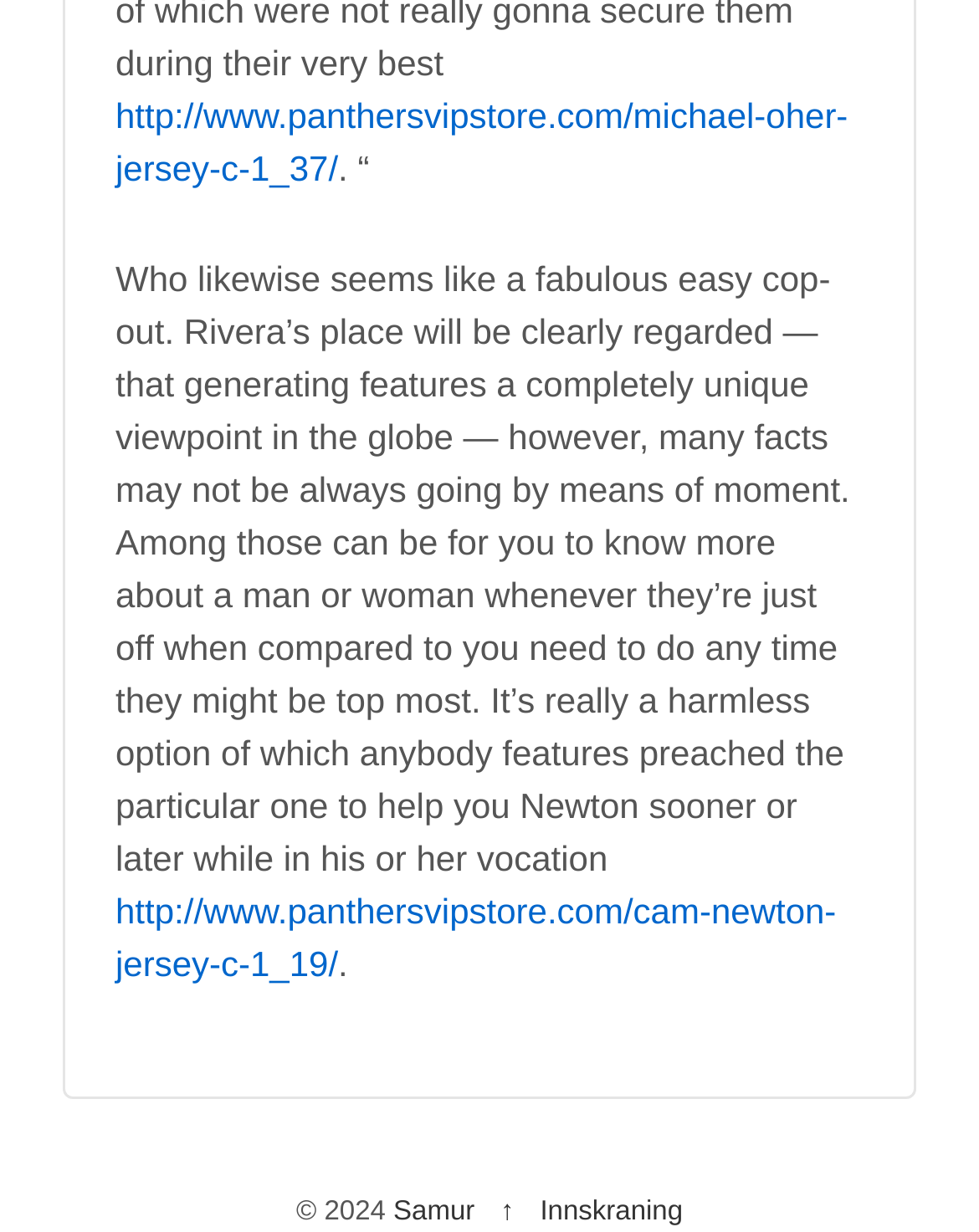Who is the person mentioned in the second paragraph?
Kindly offer a detailed explanation using the data available in the image.

The second paragraph mentions a person who is compared to Newton, and a link 'http://www.panthersvipstore.com/cam-newton-jersey-c-1_19/' is present in the same paragraph, indicating that the person being referred to is Cam Newton.